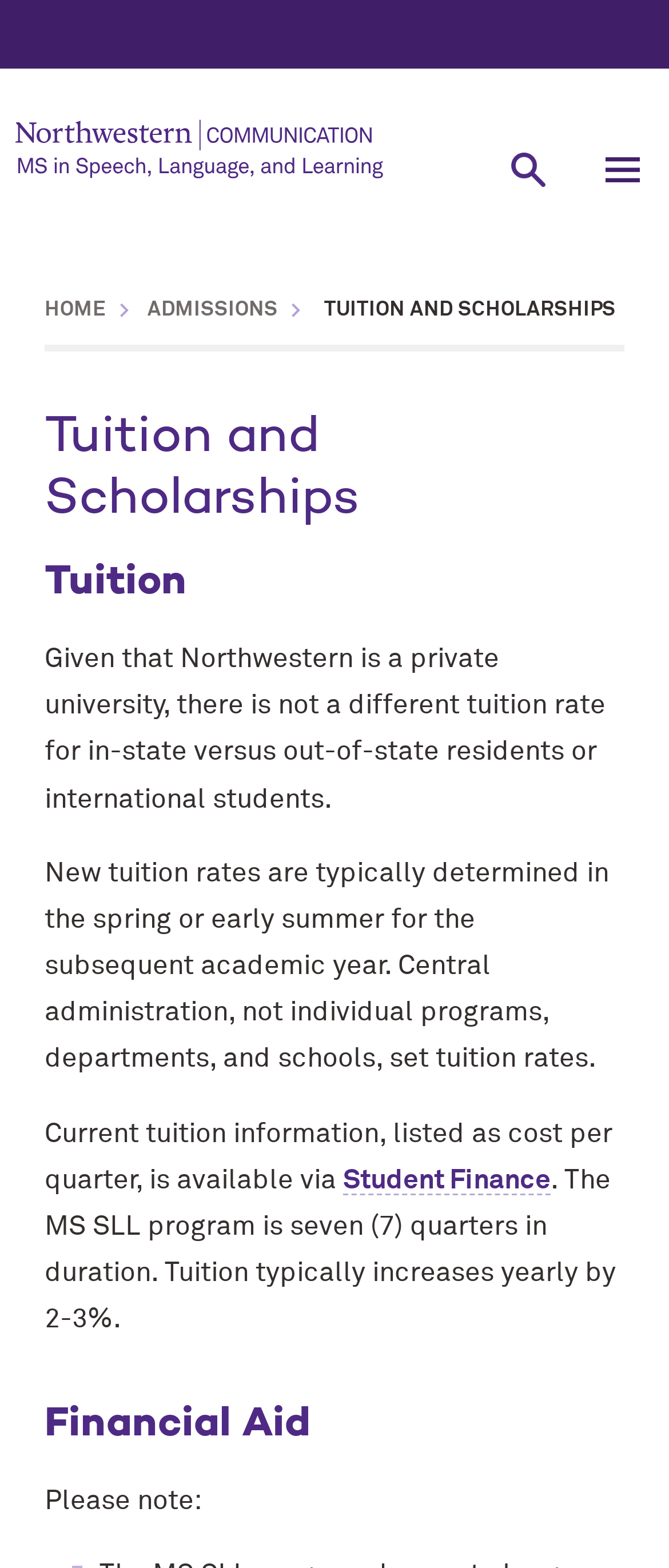Review the image closely and give a comprehensive answer to the question: What is the tuition rate based on?

According to the webpage, 'Given that Northwestern is a private university, there is not a different tuition rate for in-state versus out-of-state residents or international students.' This implies that the tuition rate is not based on residency.